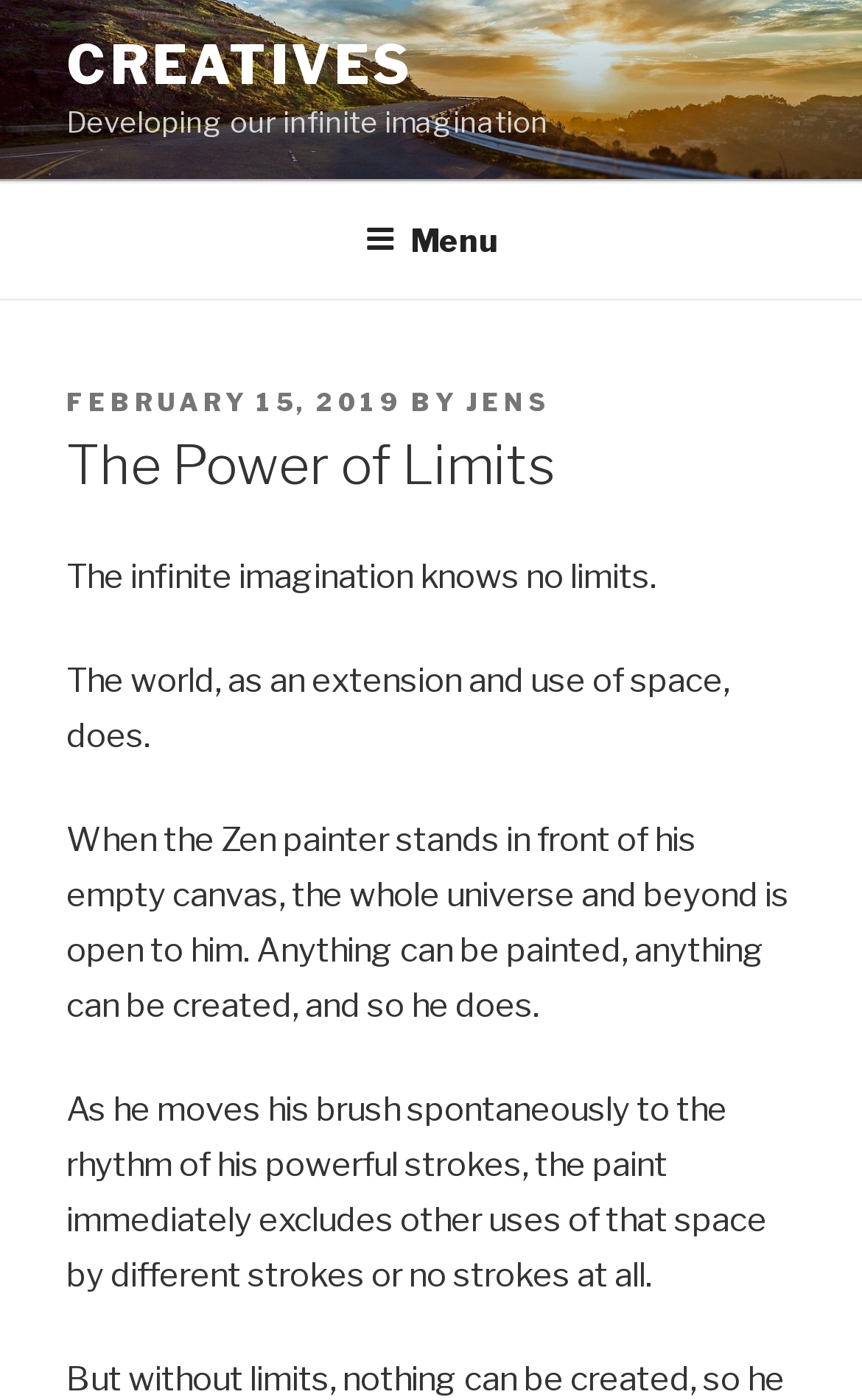What is the position of the menu button?
Give a single word or phrase as your answer by examining the image.

Top right